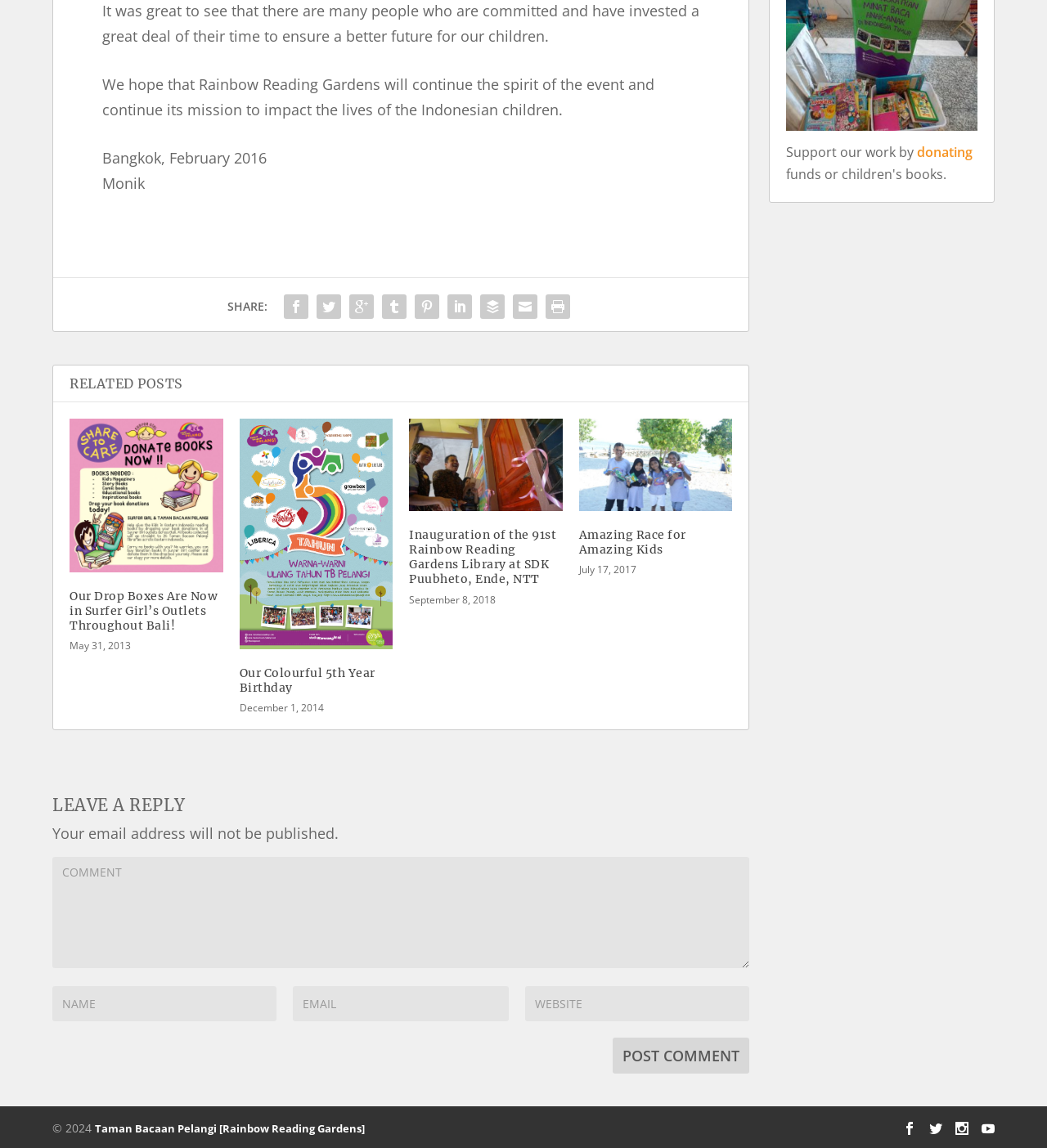Return the bounding box coordinates of the UI element that corresponds to this description: "input value="Email" aria-describedby="email-notes" name="email"". The coordinates must be given as four float numbers in the range of 0 and 1, [left, top, right, bottom].

[0.28, 0.859, 0.486, 0.89]